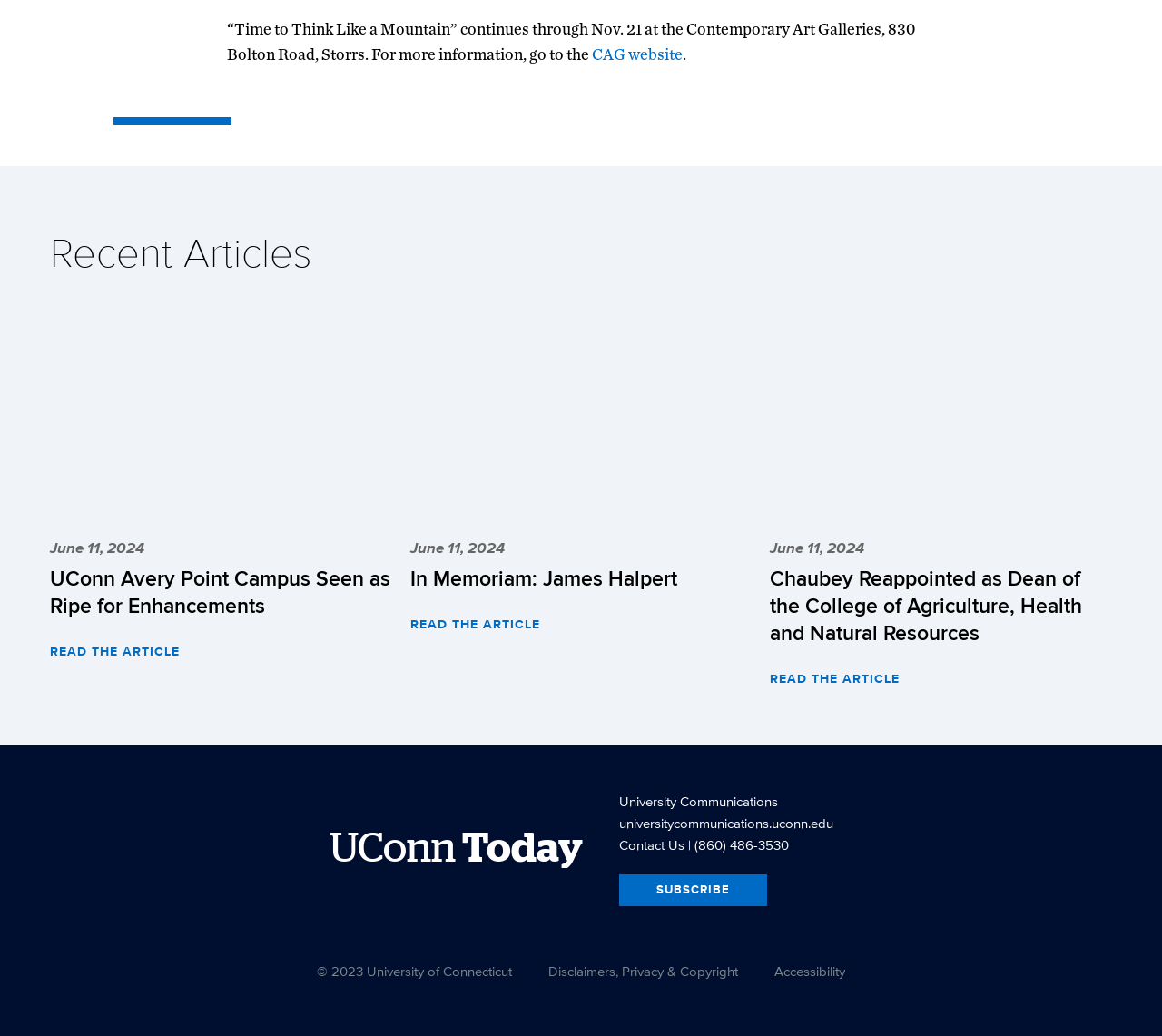Show me the bounding box coordinates of the clickable region to achieve the task as per the instruction: "Subscribe to UConn Today".

[0.532, 0.844, 0.66, 0.874]